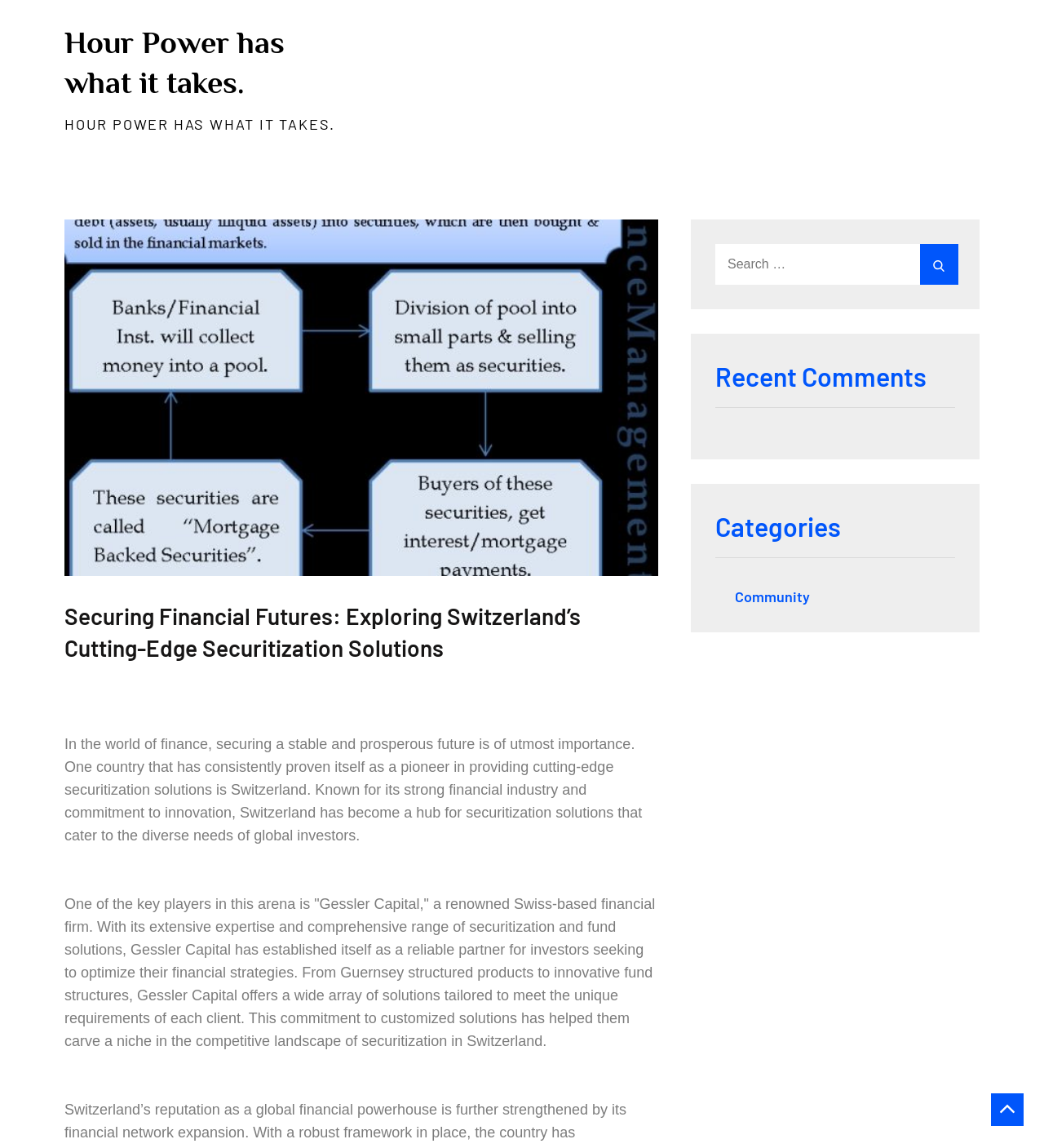Using the element description Community, predict the bounding box coordinates for the UI element. Provide the coordinates in (top-left x, top-left y, bottom-right x, bottom-right y) format with values ranging from 0 to 1.

[0.704, 0.509, 0.776, 0.529]